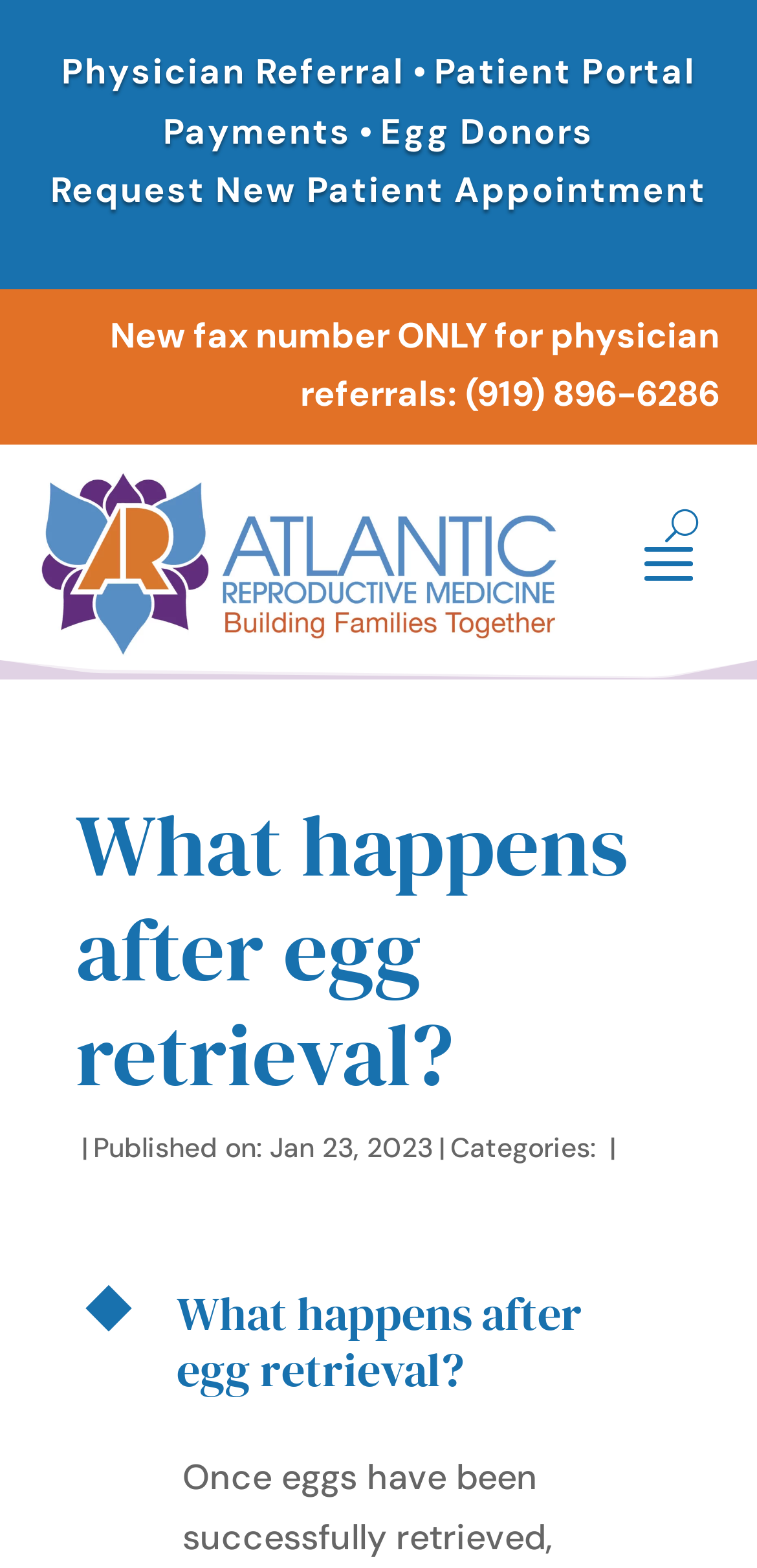Determine the bounding box for the UI element as described: "Egg Donors". The coordinates should be represented as four float numbers between 0 and 1, formatted as [left, top, right, bottom].

[0.503, 0.069, 0.785, 0.099]